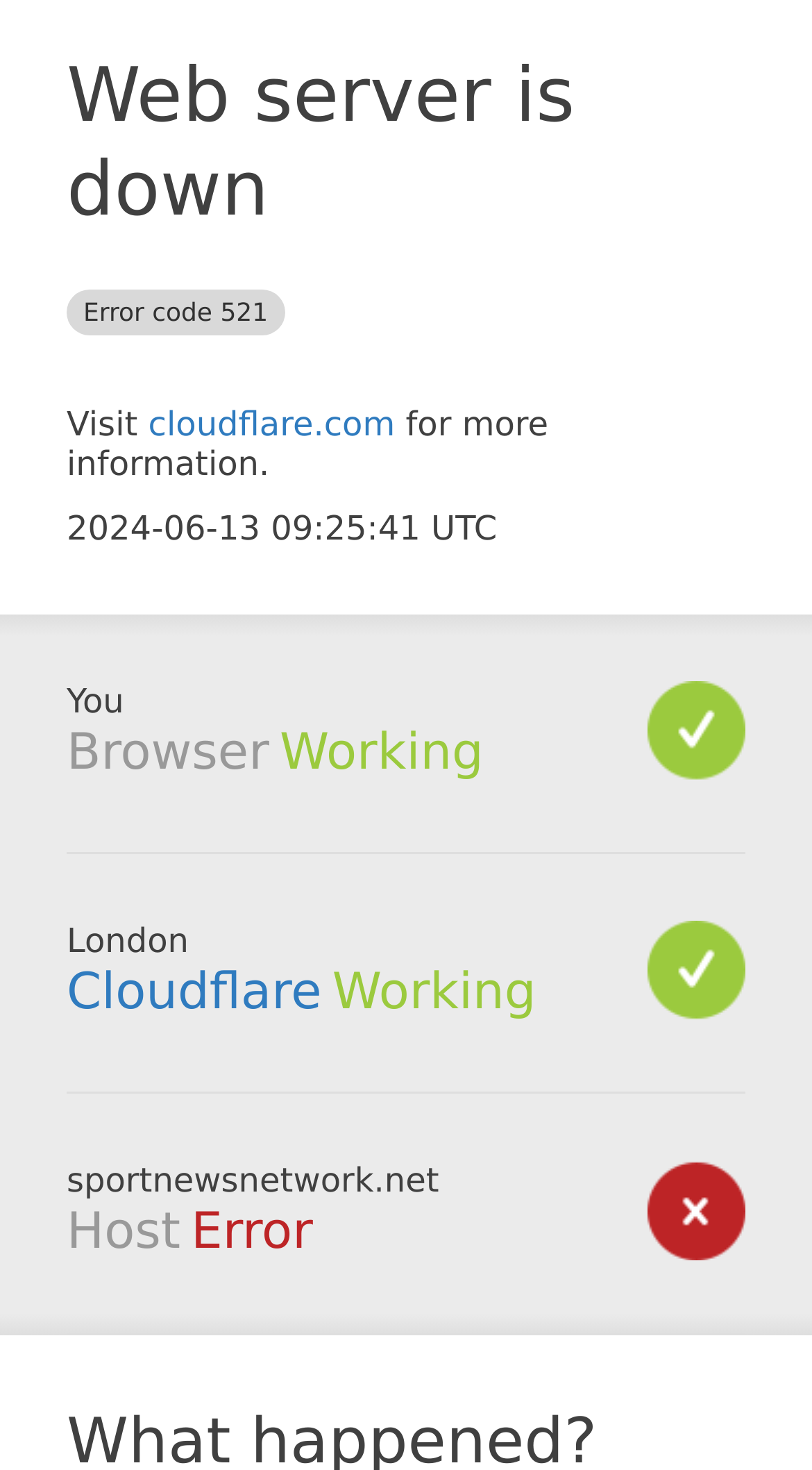Provide a one-word or short-phrase answer to the question:
What is the host status?

Error